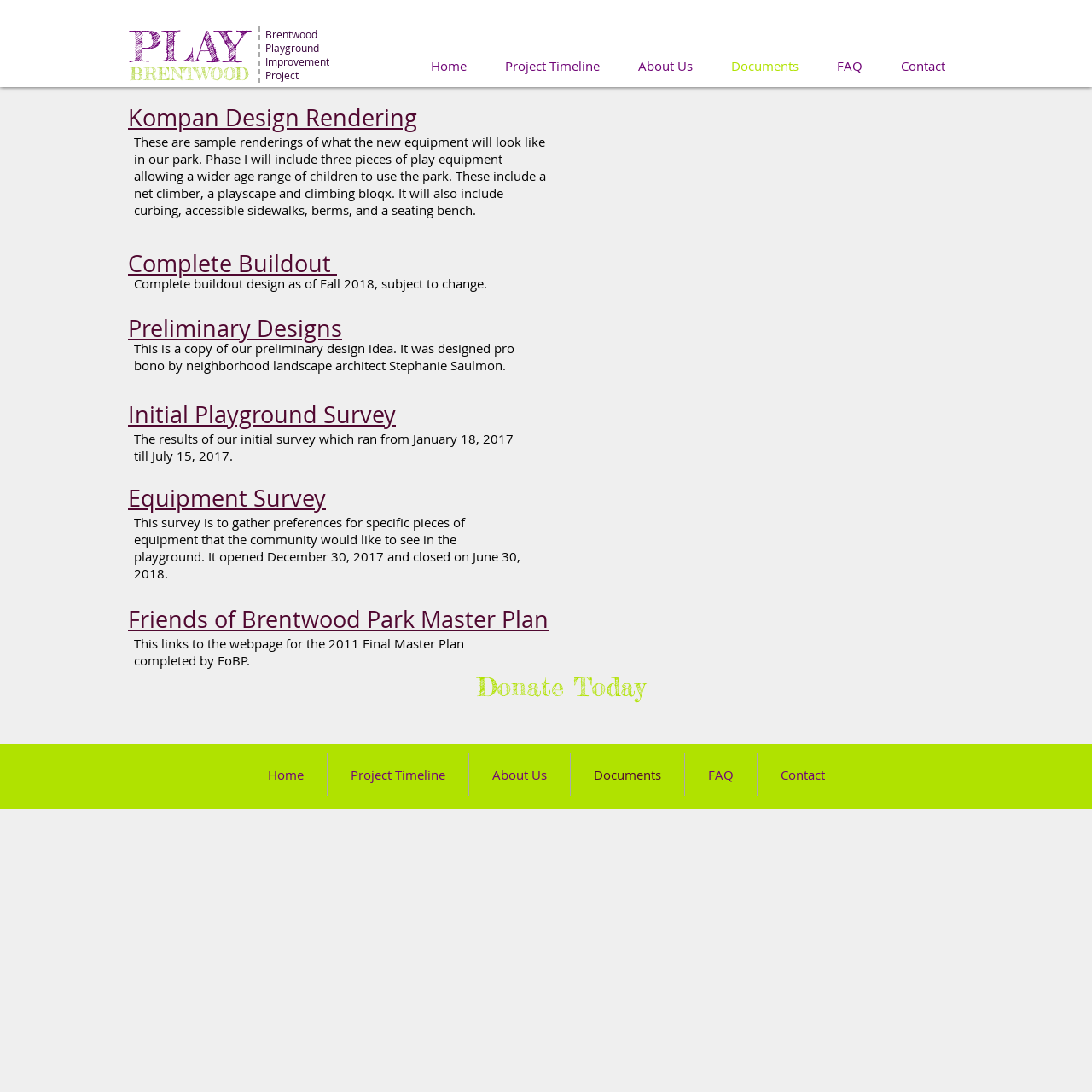Respond with a single word or short phrase to the following question: 
How many headings are there in the main section?

6